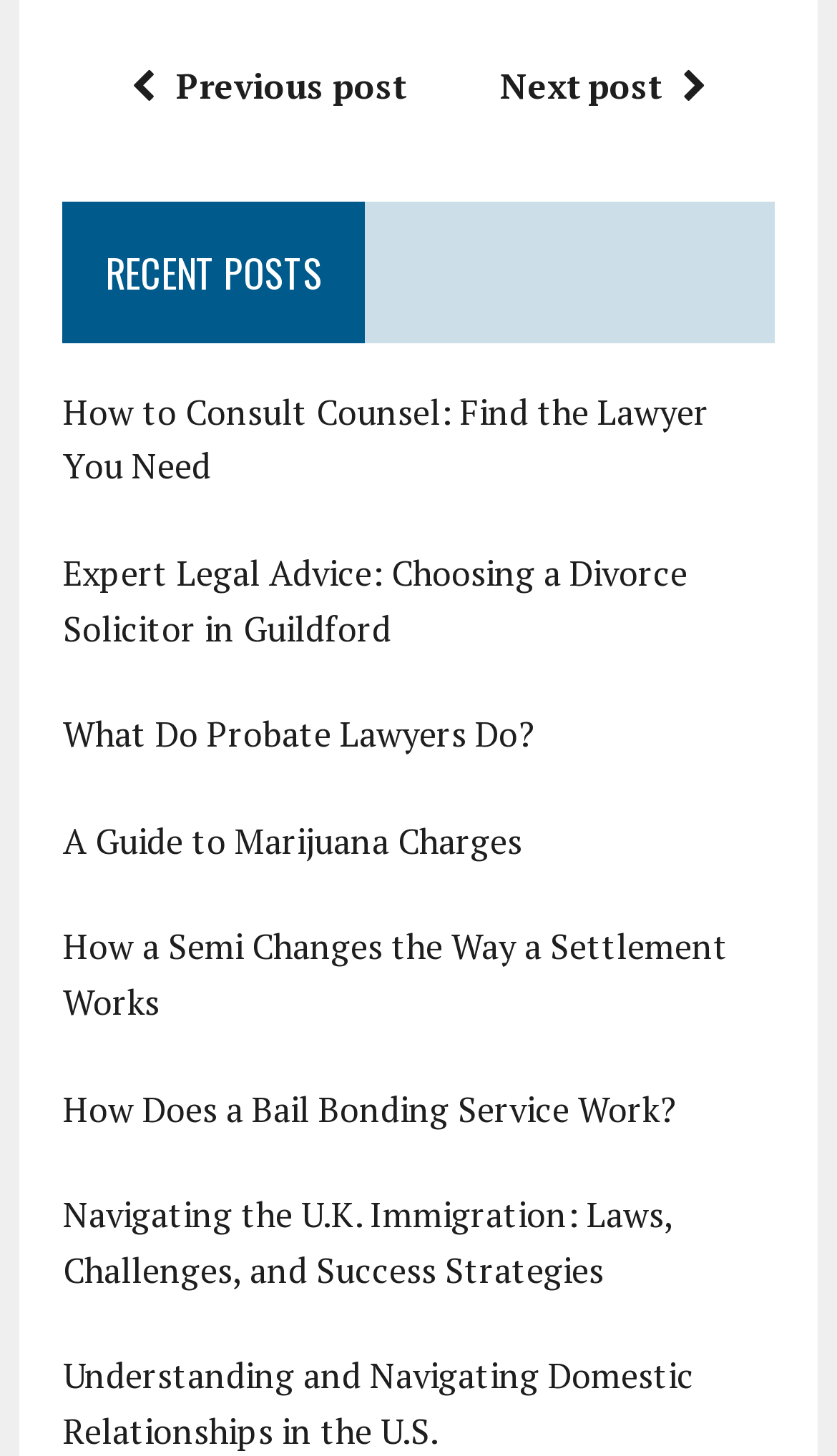How many posts are listed on the page?
Please answer the question with as much detail and depth as you can.

By counting the links under the 'RECENT POSTS' heading, I can see that there are 9 posts listed on the page, each with a title and a link.